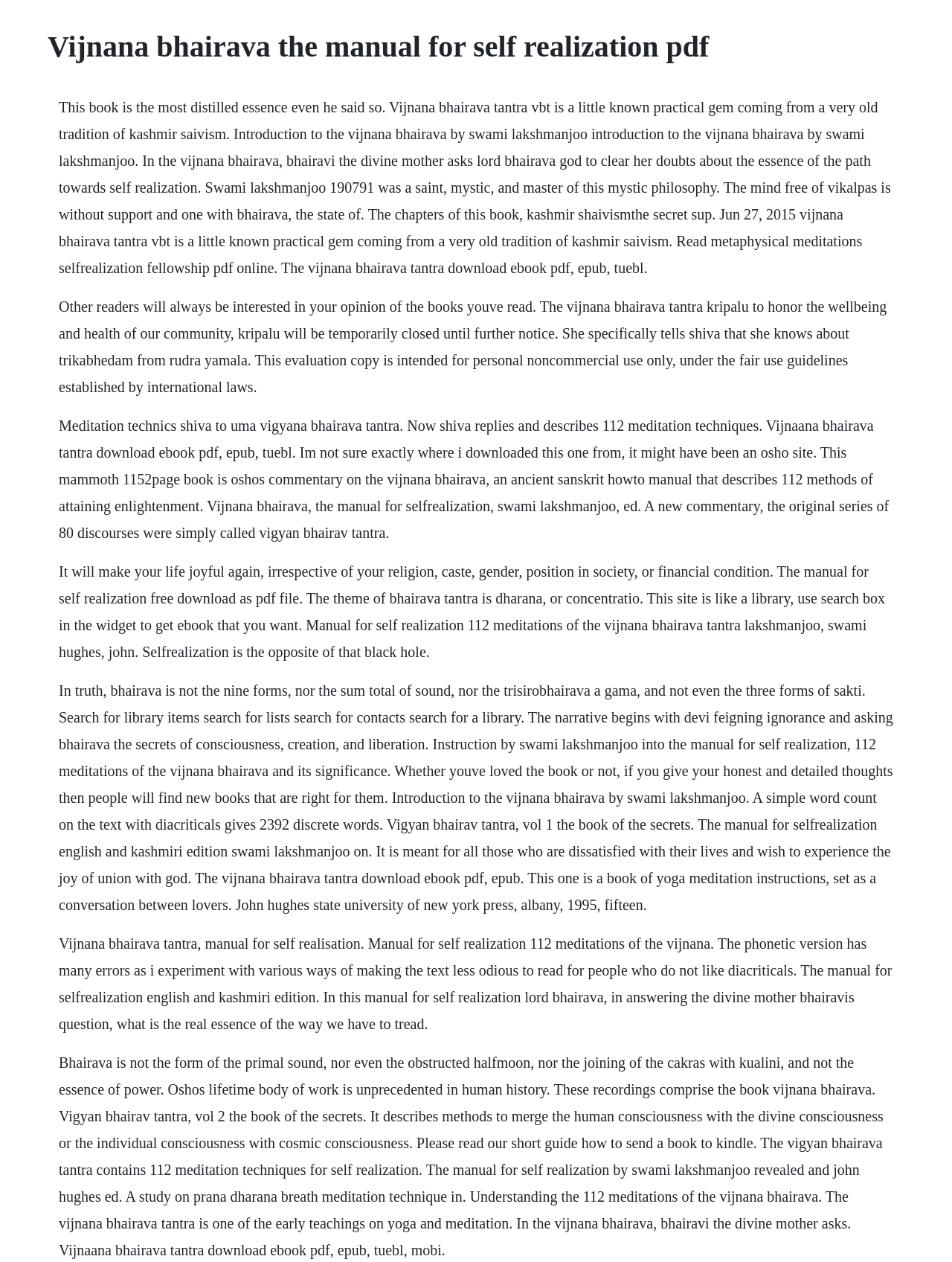Give a detailed account of the webpage, highlighting key information.

This webpage appears to be a resource page for the book "Vijnana Bhairava: The Manual for Self Realization" by Swami Lakshmanjoo. At the top of the page, there is a heading with the title of the book. Below the heading, there is a large block of text that provides an introduction to the book, describing its contents and significance. The text explains that the book is a practical guide to self-realization, originating from the tradition of Kashmir Saivism, and that it contains 112 meditation techniques.

The majority of the page is taken up by a series of paragraphs, each discussing different aspects of the book and its teachings. These paragraphs are densely packed with information, including quotes from the book, explanations of its concepts, and references to other related texts. The text also mentions the author, Swami Lakshmanjoo, and his role in interpreting and commenting on the original text.

There are no images on the page, and the layout is simple and text-heavy. The paragraphs are arranged in a single column, with no clear headings or subheadings to break up the text. The overall design is functional and focused on conveying information about the book, rather than being visually appealing.